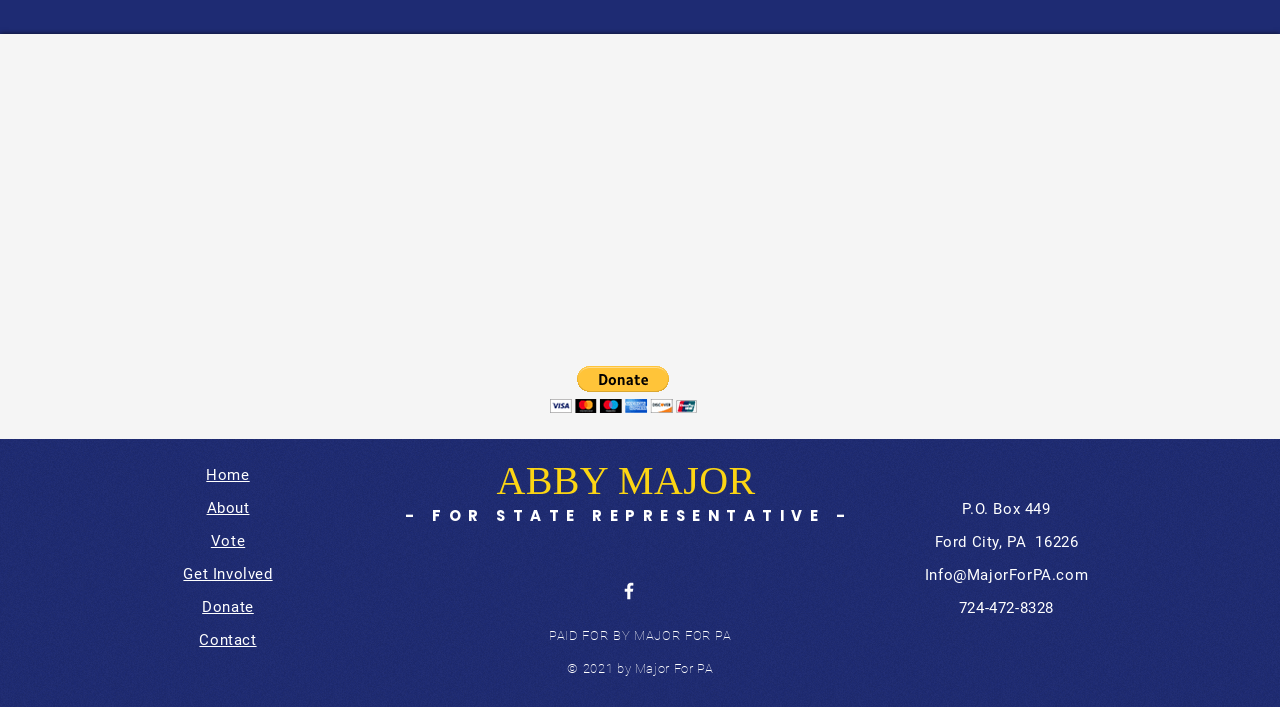Point out the bounding box coordinates of the section to click in order to follow this instruction: "Click Donate via PayPal".

[0.43, 0.517, 0.545, 0.584]